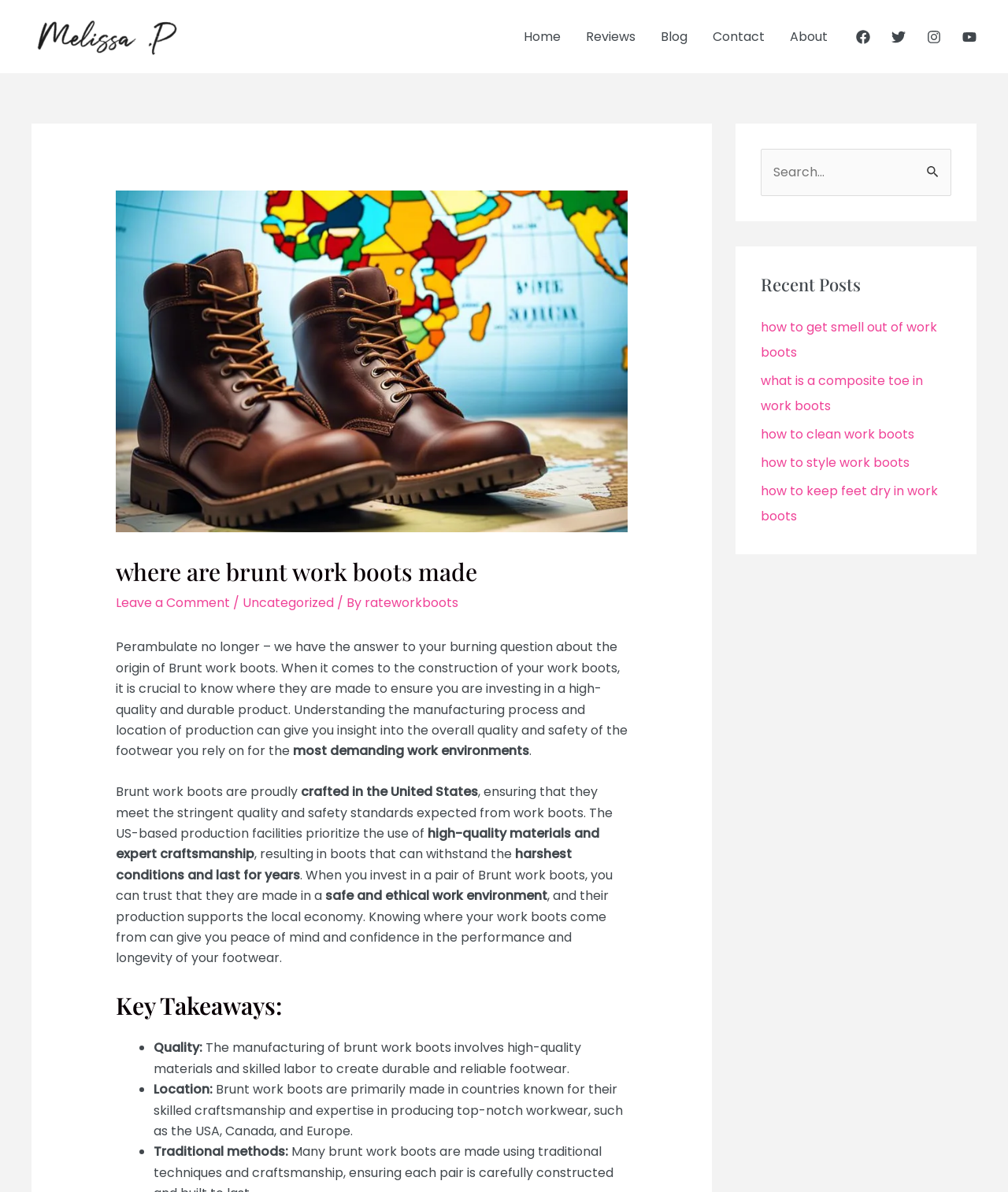What is mentioned as a key takeaway about Brunt work boots?
Using the visual information, respond with a single word or phrase.

Quality and location